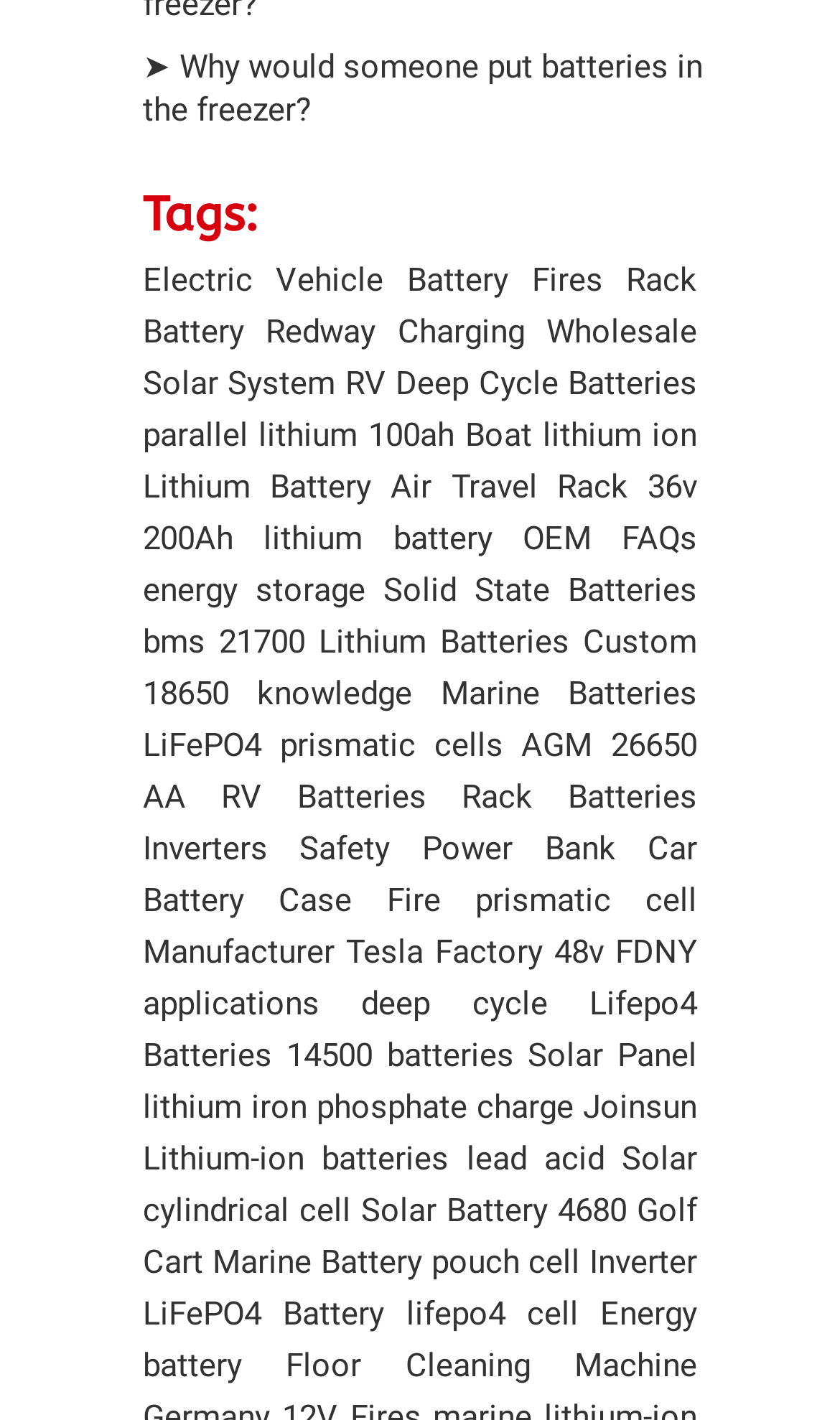Determine the bounding box coordinates of the element that should be clicked to execute the following command: "Read about 'Lithium Batteries'".

[0.38, 0.439, 0.678, 0.466]